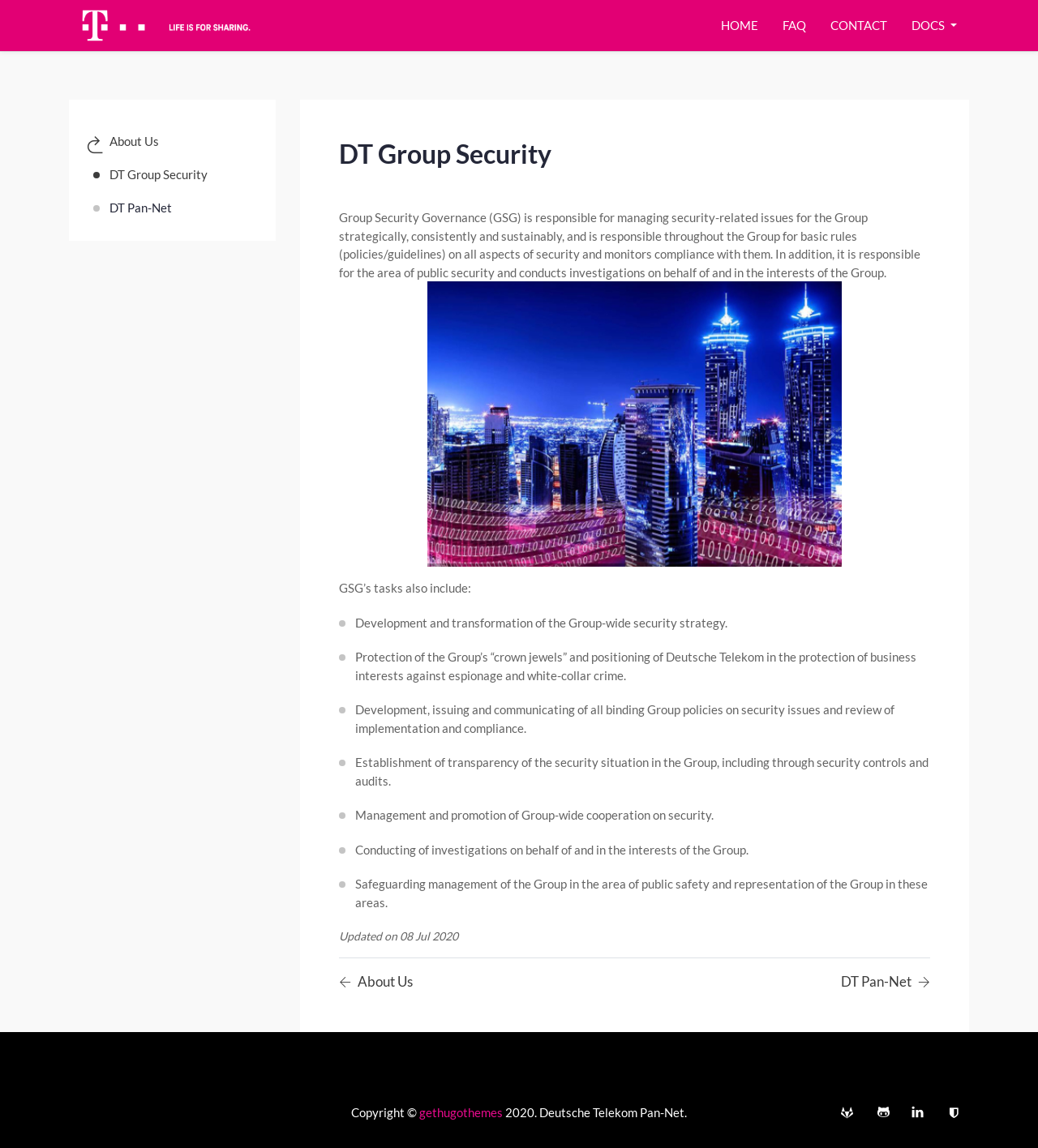Determine the bounding box coordinates of the element that should be clicked to execute the following command: "Read about DT Pan-Net".

[0.81, 0.846, 0.896, 0.865]